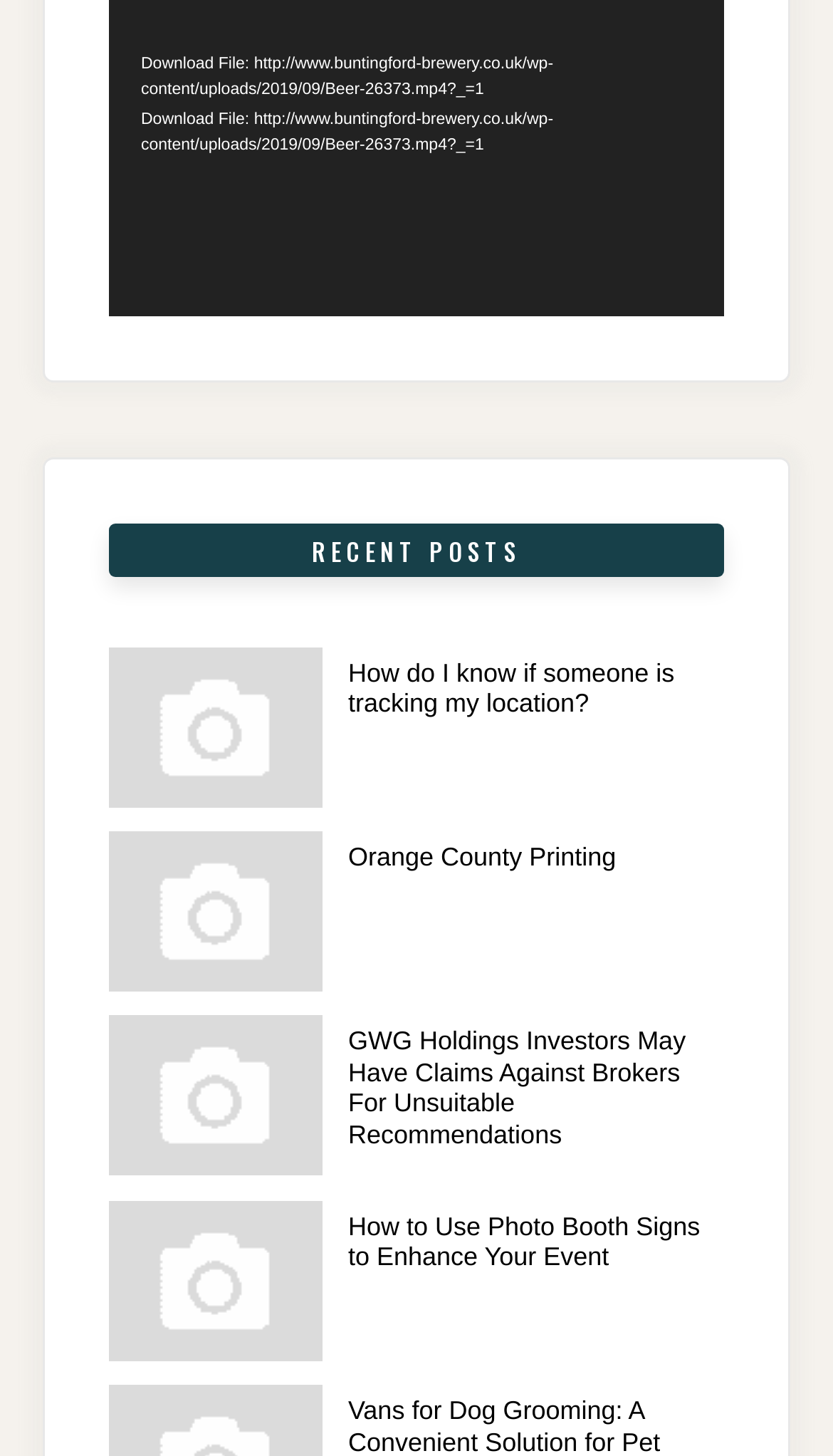How many recent posts are displayed on the webpage?
Give a one-word or short-phrase answer derived from the screenshot.

5